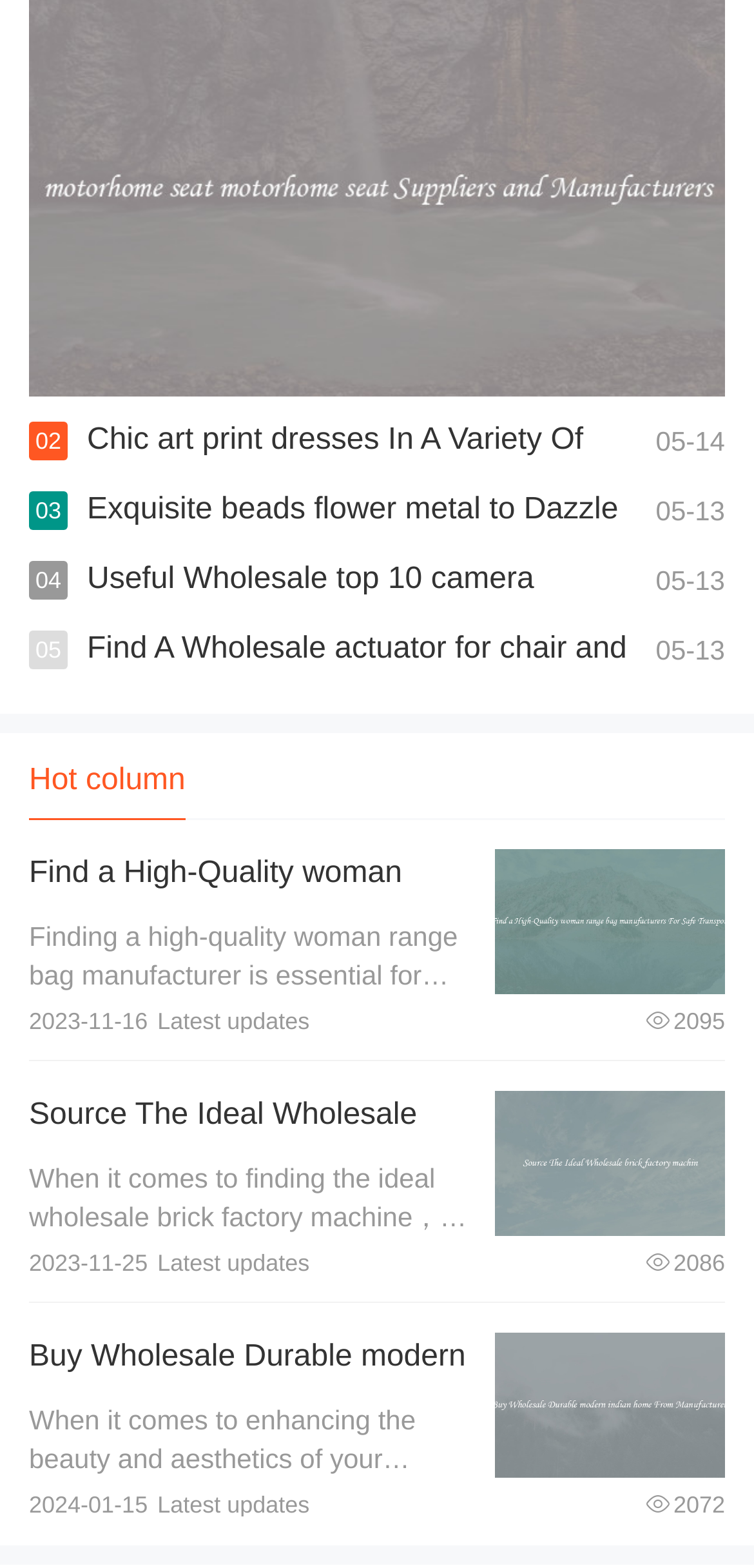Determine the bounding box coordinates in the format (top-left x, top-left y, bottom-right x, bottom-right y). Ensure all values are floating point numbers between 0 and 1. Identify the bounding box of the UI element described by: View details

[0.657, 0.85, 0.962, 0.943]